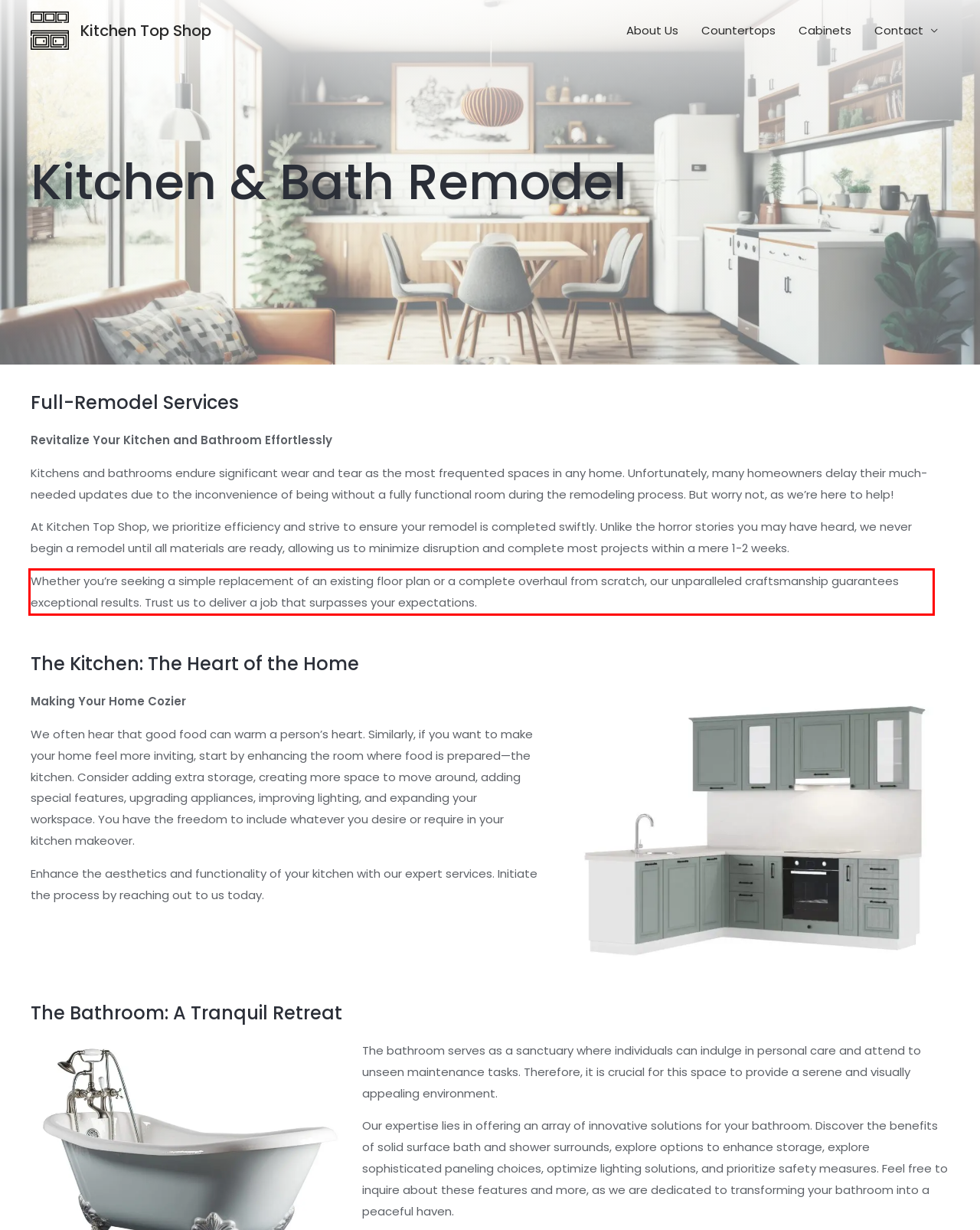Please perform OCR on the text content within the red bounding box that is highlighted in the provided webpage screenshot.

Whether you’re seeking a simple replacement of an existing floor plan or a complete overhaul from scratch, our unparalleled craftsmanship guarantees exceptional results. Trust us to deliver a job that surpasses your expectations.